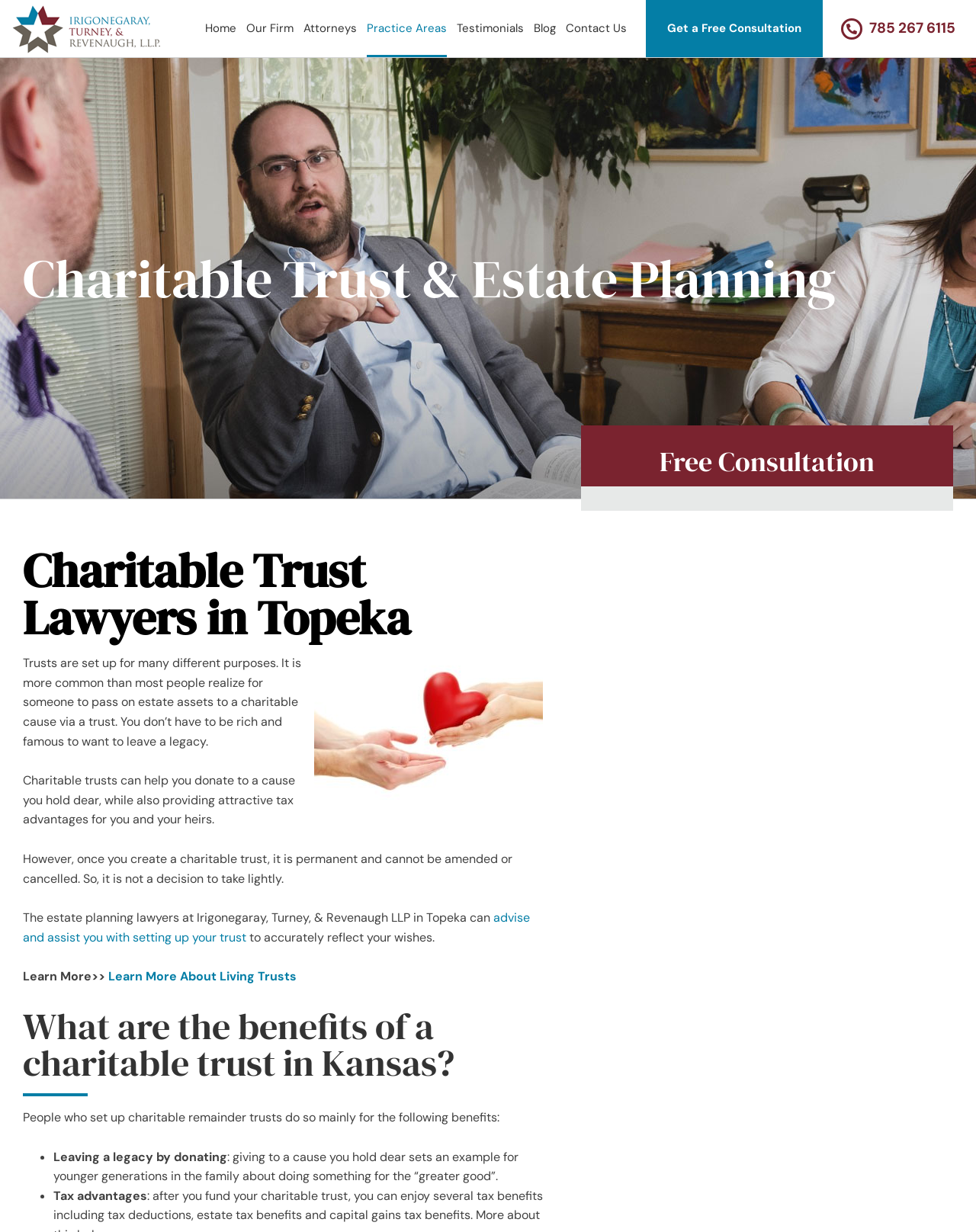Describe the webpage meticulously, covering all significant aspects.

The webpage is about charitable trust lawyers in Topeka, Kansas, specializing in estate planning. At the top left corner, there is a logo of Irigonegaray, Turney, & Revenaugh LLP. Below the logo, there is a main navigation menu with links to various pages, including Home, Our Firm, Attorneys, Practice Areas, Testimonials, Blog, Contact Us, and Get a Free Consultation.

The main content of the webpage is divided into several sections. The first section has a heading "Charitable Trust Lawyers in Topeka" and an image related to charitable giving and estate planning. Below the image, there are three paragraphs of text explaining the purpose and benefits of charitable trusts, including donating to a cause, providing tax advantages, and leaving a legacy.

The next section has a heading "What are the benefits of a charitable trust in Kansas?" and lists the benefits of setting up a charitable remainder trust, including leaving a legacy, tax advantages, and more. Each benefit is marked with a bullet point.

At the bottom of the page, there is a call-to-action section with a heading "Free Consultation" and a link to learn more about living trusts.